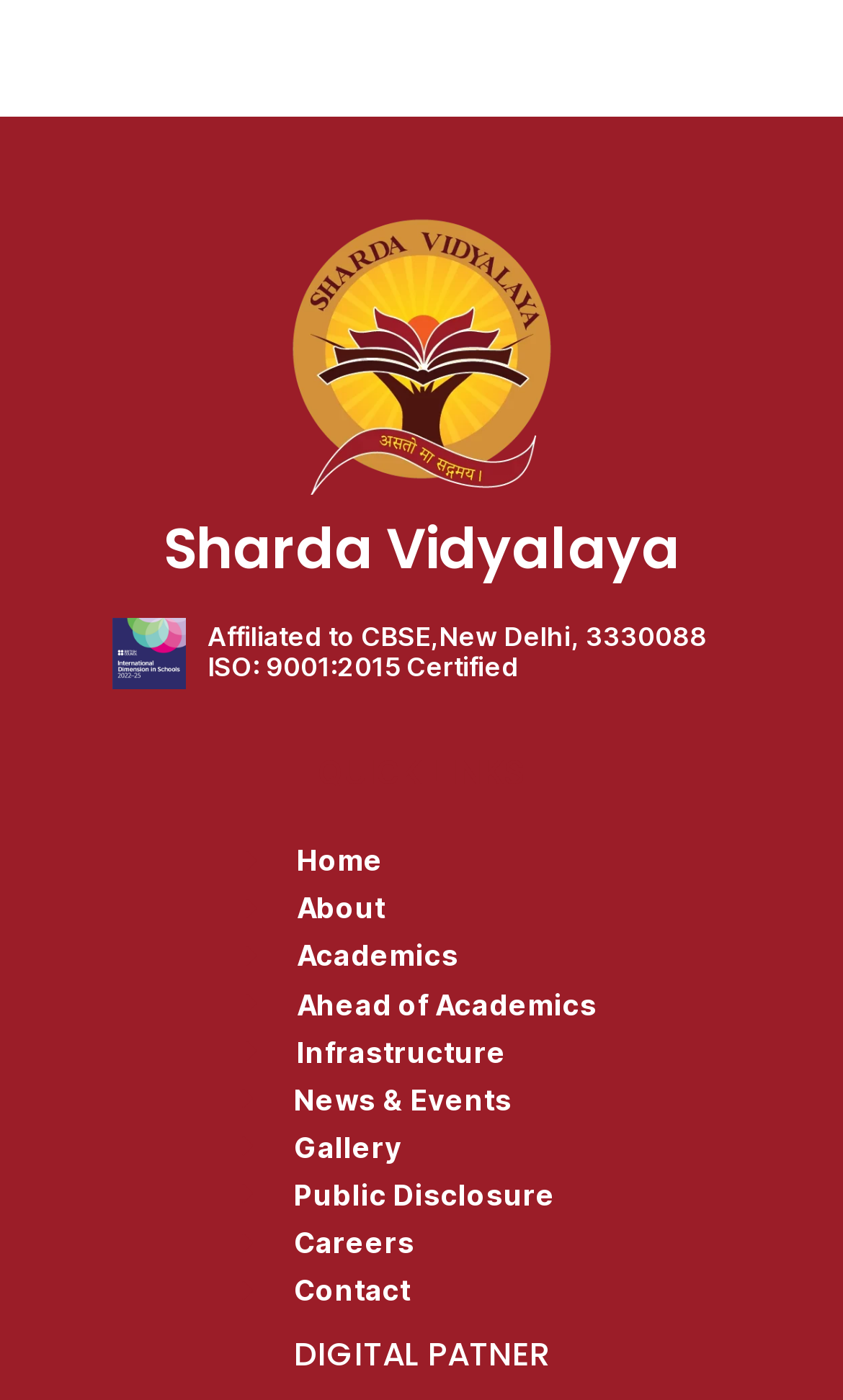Given the element description "Public Disclosure​" in the screenshot, predict the bounding box coordinates of that UI element.

[0.288, 0.836, 0.659, 0.87]